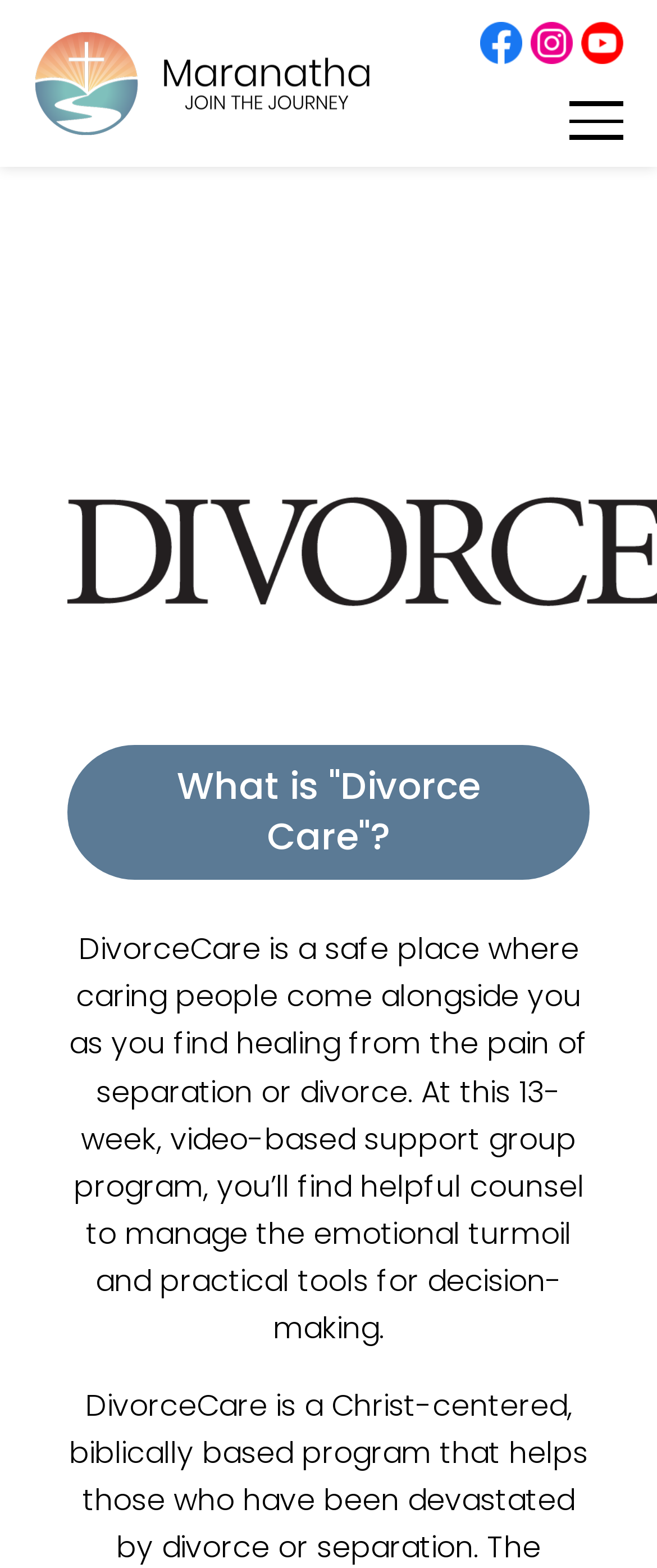Use a single word or phrase to answer this question: 
What is the tone of the support group program?

Caring